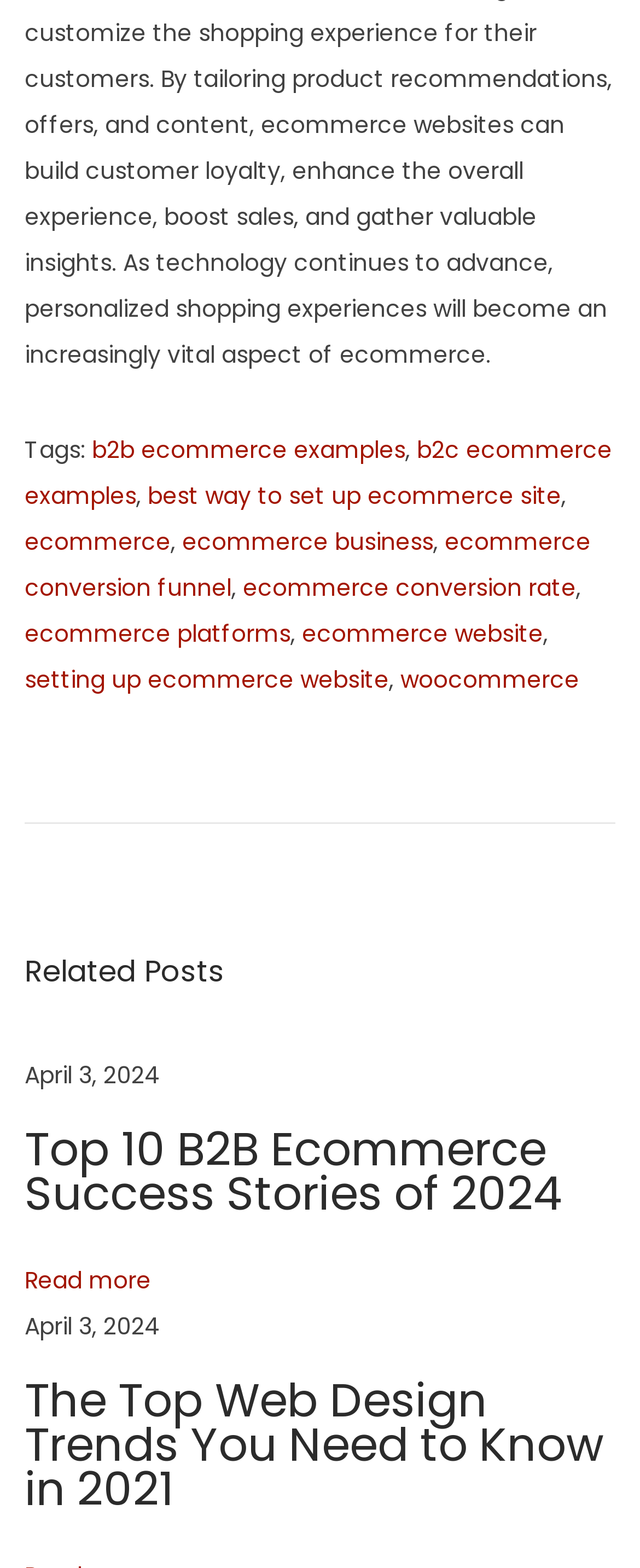Please answer the following question using a single word or phrase: 
What is the category of the post?

Ecommerce